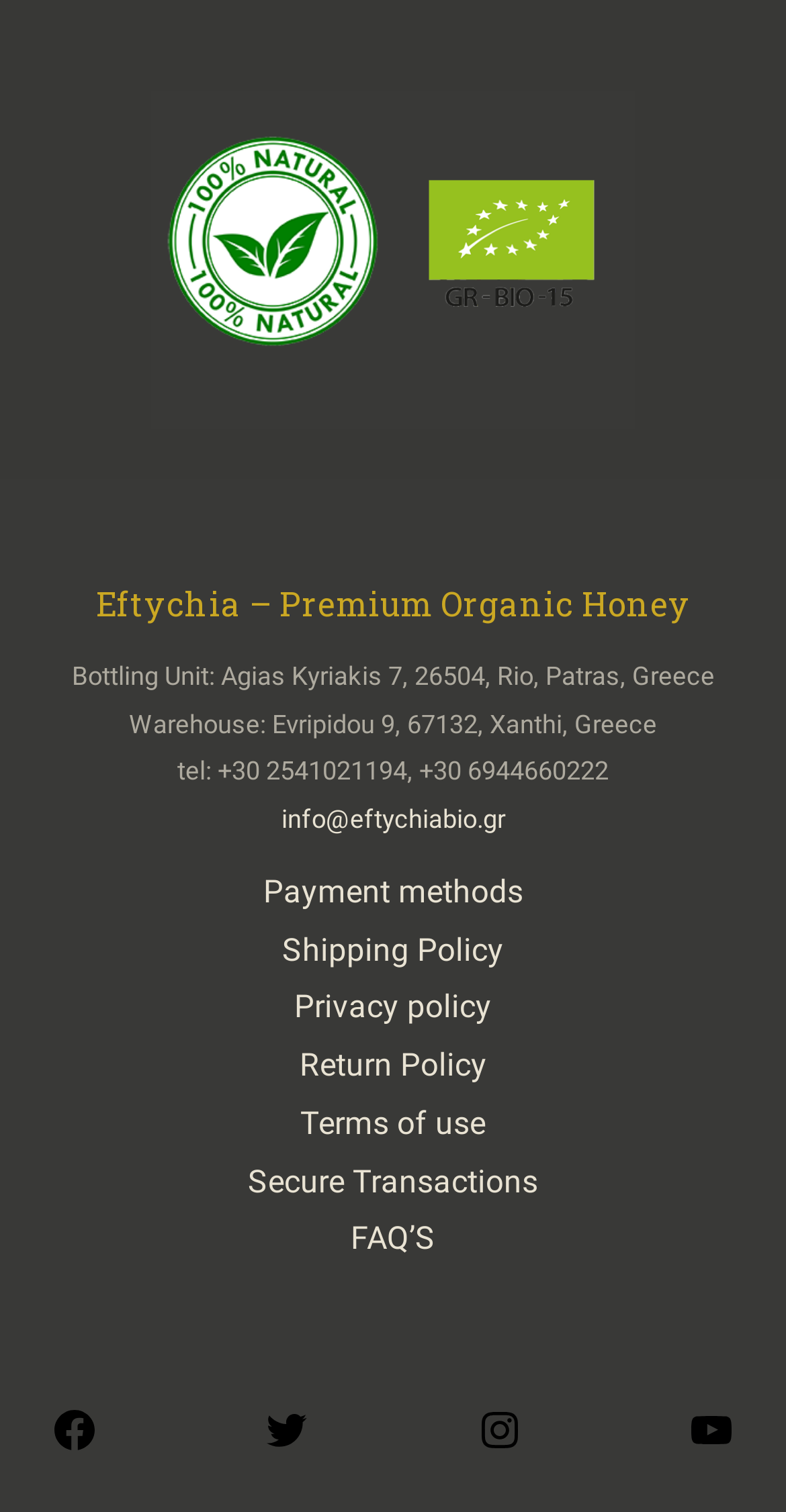Provide the bounding box coordinates of the HTML element this sentence describes: "Terms of use".

[0.382, 0.731, 0.618, 0.755]